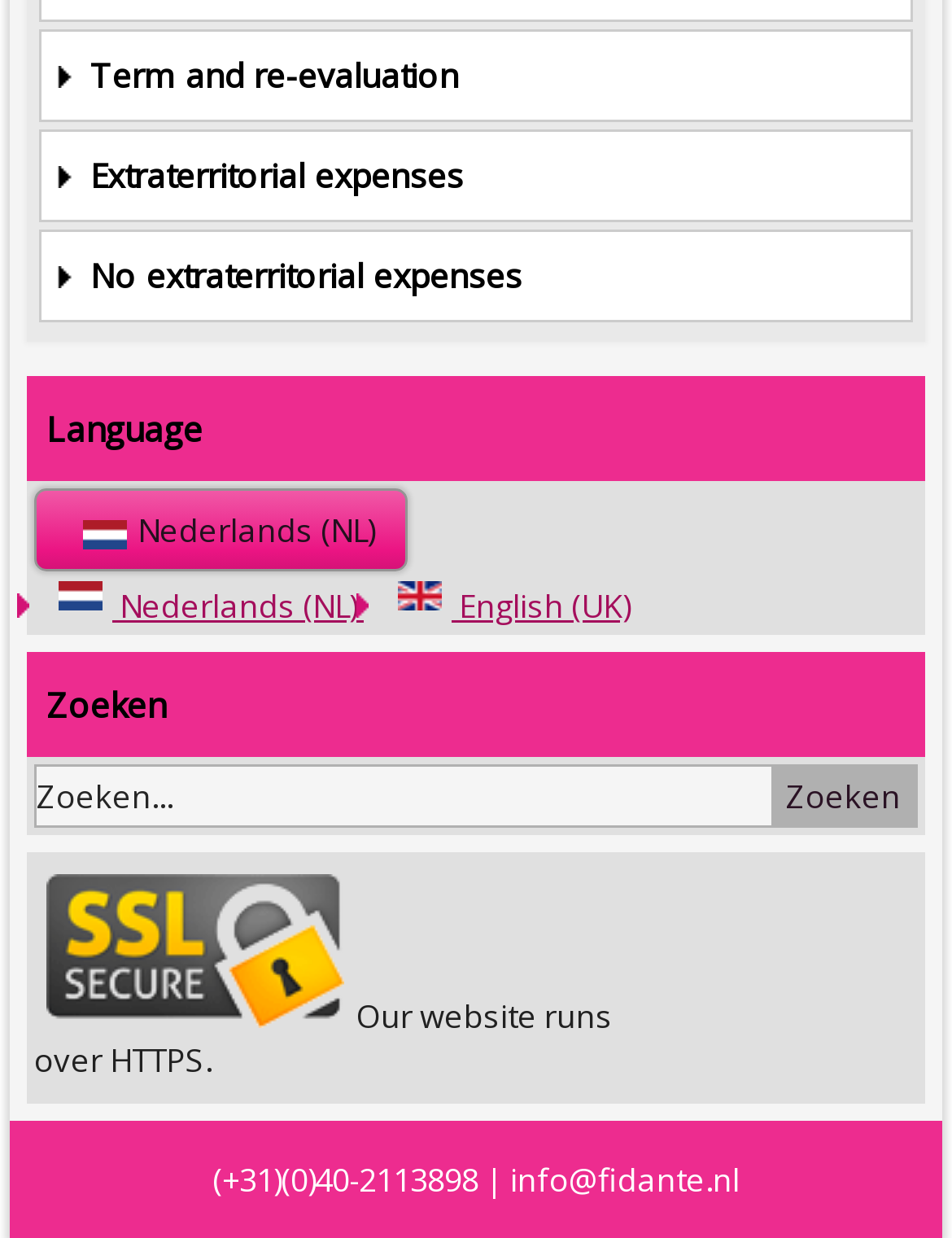Locate the bounding box of the UI element with the following description: "input value="Zoeken..." name="searchword" value="Zoeken..."".

[0.036, 0.618, 0.964, 0.669]